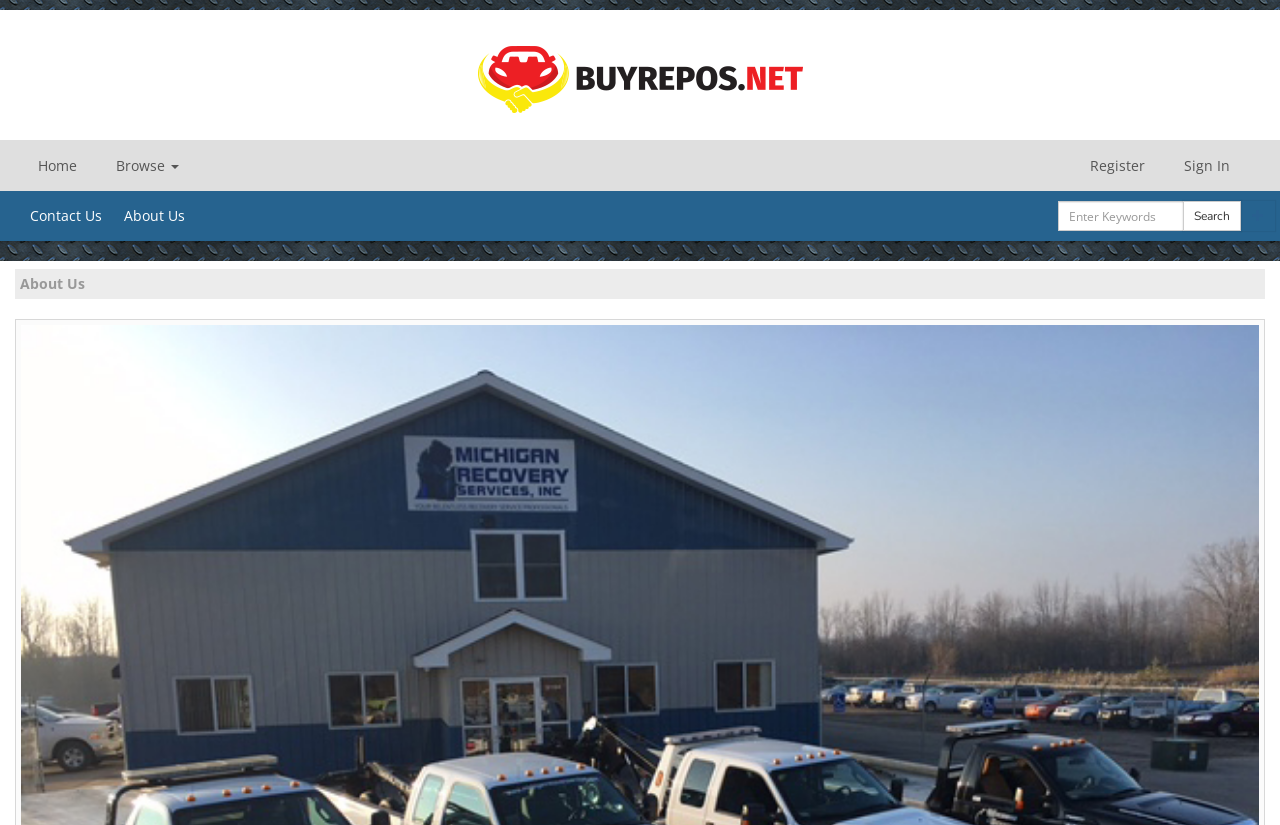From the webpage screenshot, predict the bounding box coordinates (top-left x, top-left y, bottom-right x, bottom-right y) for the UI element described here: parent_node: Search name="FullTextQuery" placeholder="Enter Keywords"

[0.827, 0.244, 0.925, 0.28]